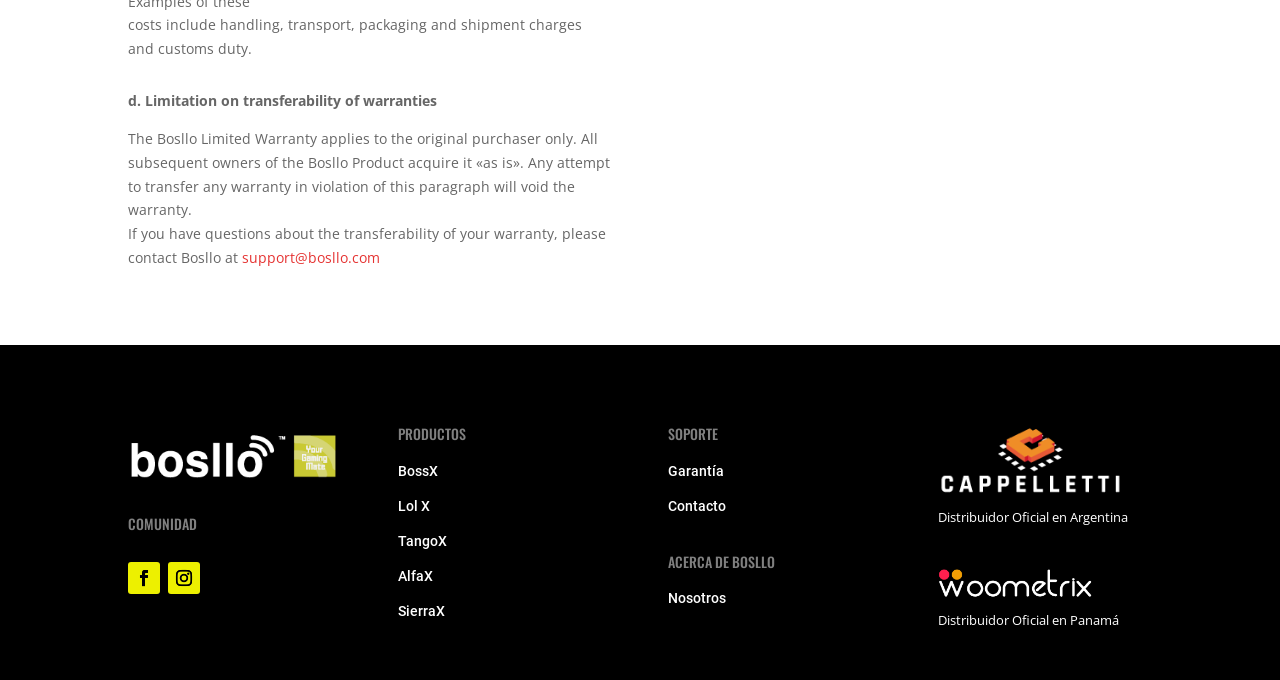What is the name of the distributor in Argentina?
Ensure your answer is thorough and detailed.

The text states that 'Distribuidor Oficial en Argentina', which implies that Bosllo is the official distributor in Argentina.